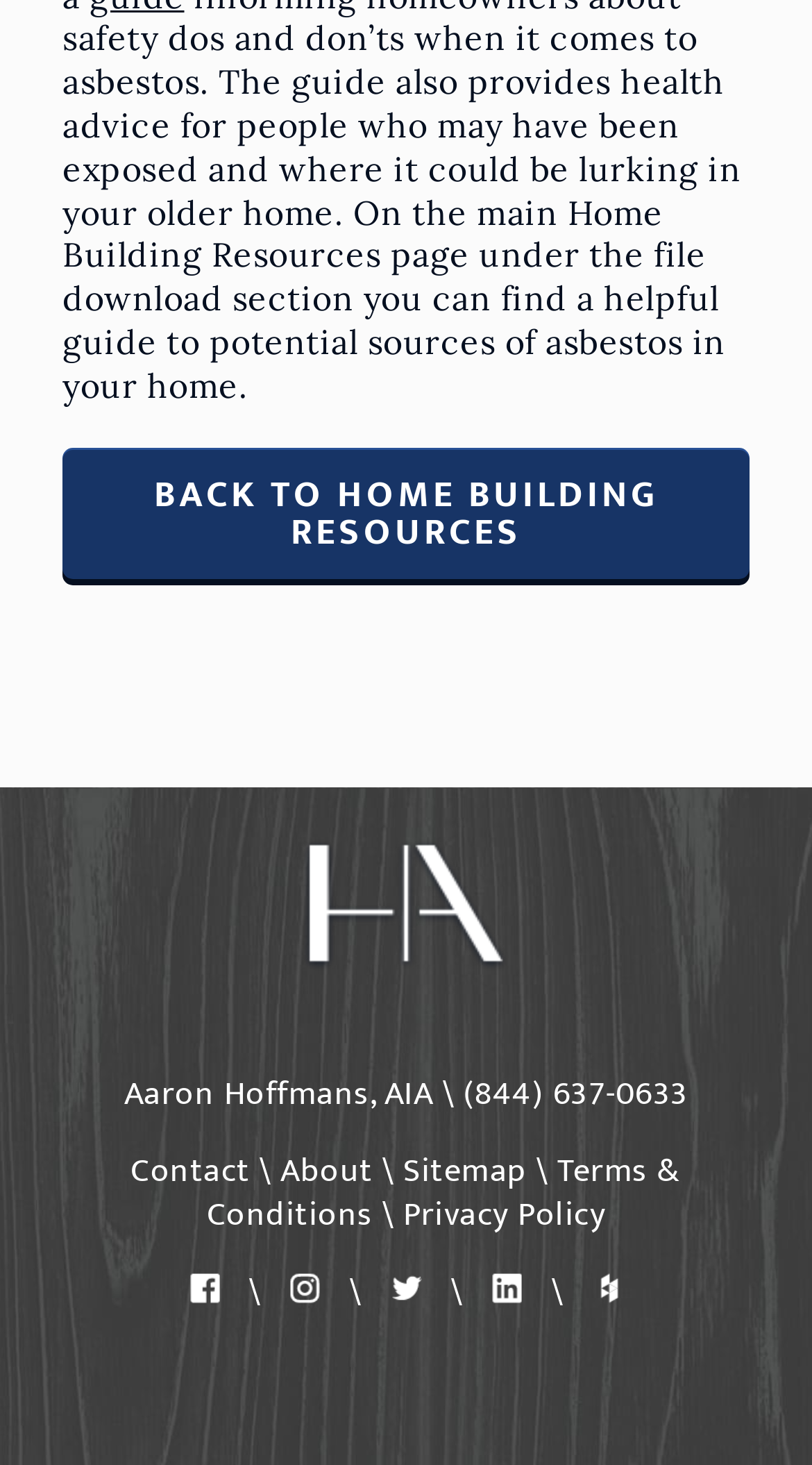Highlight the bounding box coordinates of the region I should click on to meet the following instruction: "visit the about page".

[0.346, 0.781, 0.46, 0.819]